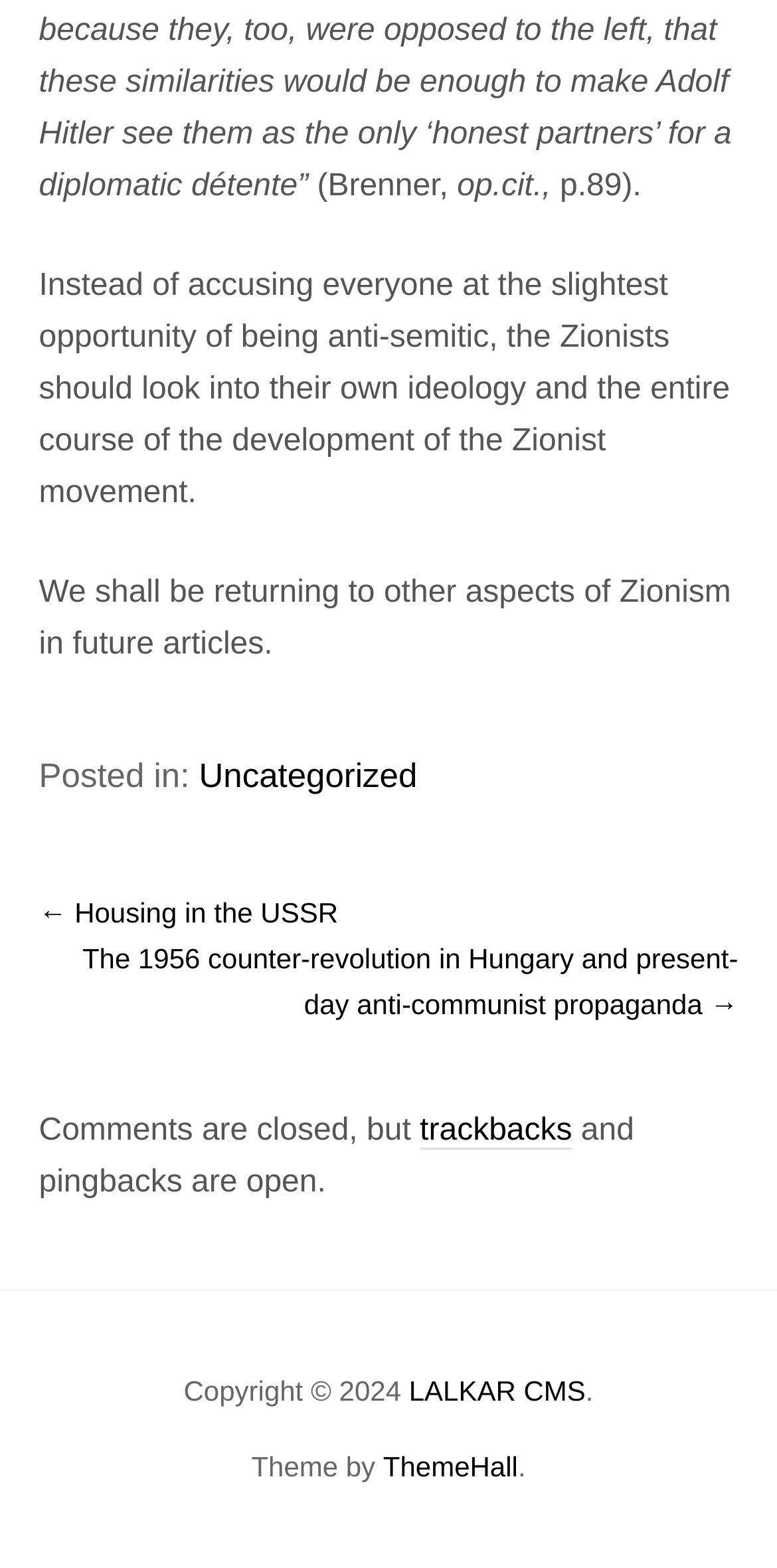What is the topic of the article?
Using the details from the image, give an elaborate explanation to answer the question.

The topic of the article can be inferred from the text content, specifically the sentence 'Instead of accusing everyone at the slightest opportunity of being anti-semitic, the Zionists should look into their own ideology and the entire course of the development of the Zionist movement.' which suggests that the article is discussing Zionism.